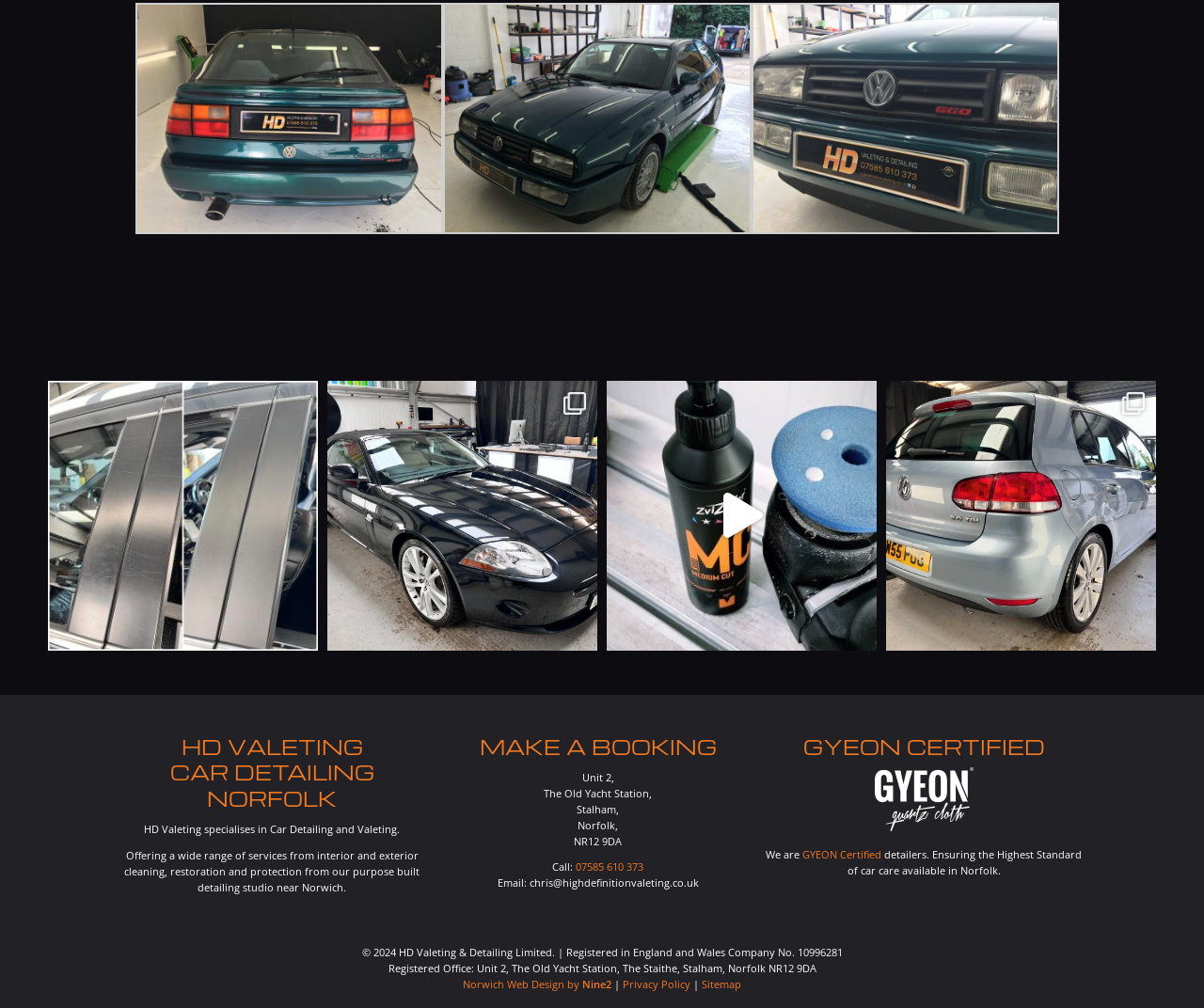Please locate the clickable area by providing the bounding box coordinates to follow this instruction: "Click the link to contact the team for a free no obligation quote".

[0.04, 0.378, 0.264, 0.645]